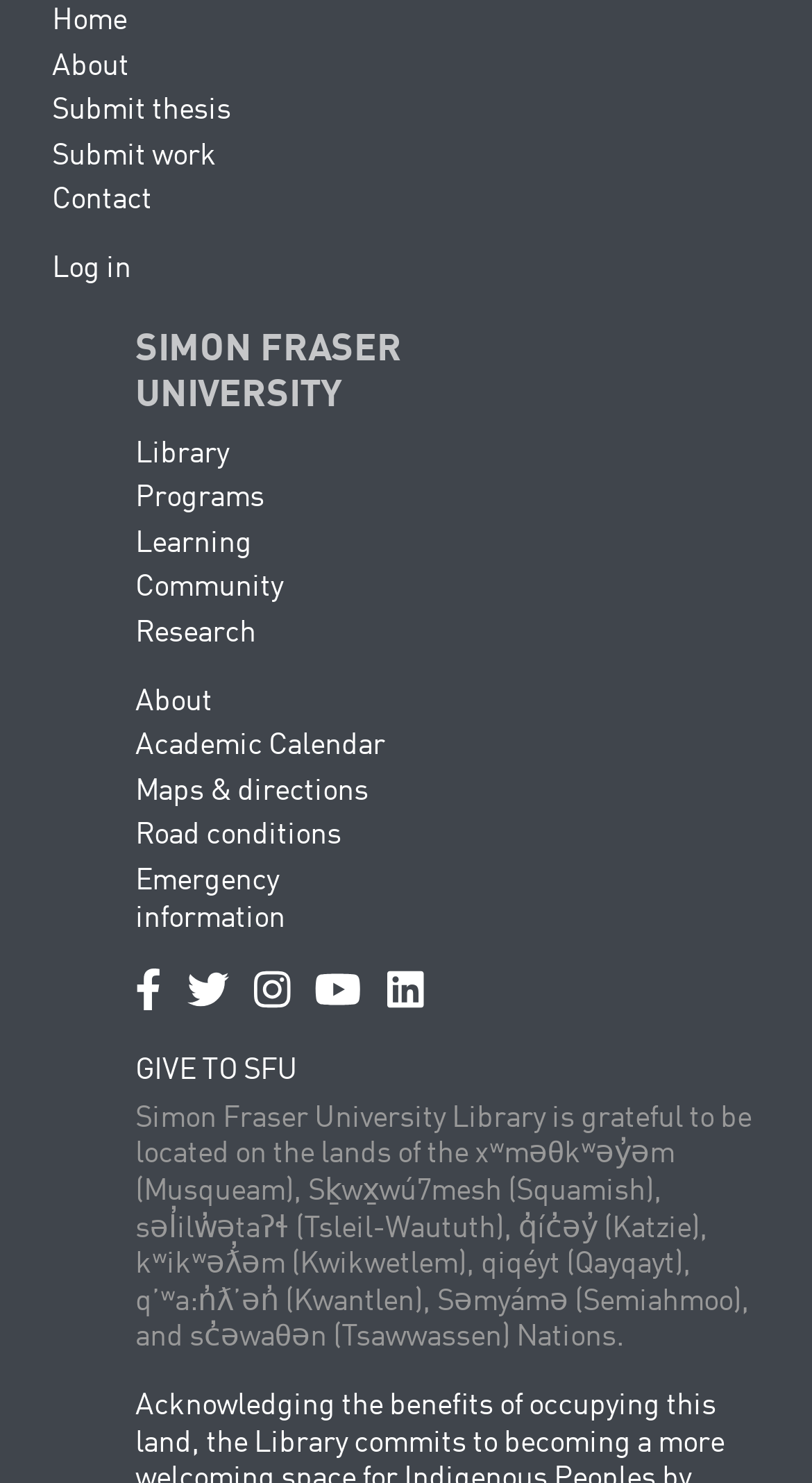Please give the bounding box coordinates of the area that should be clicked to fulfill the following instruction: "Log in to the system". The coordinates should be in the format of four float numbers from 0 to 1, i.e., [left, top, right, bottom].

[0.064, 0.171, 0.162, 0.191]